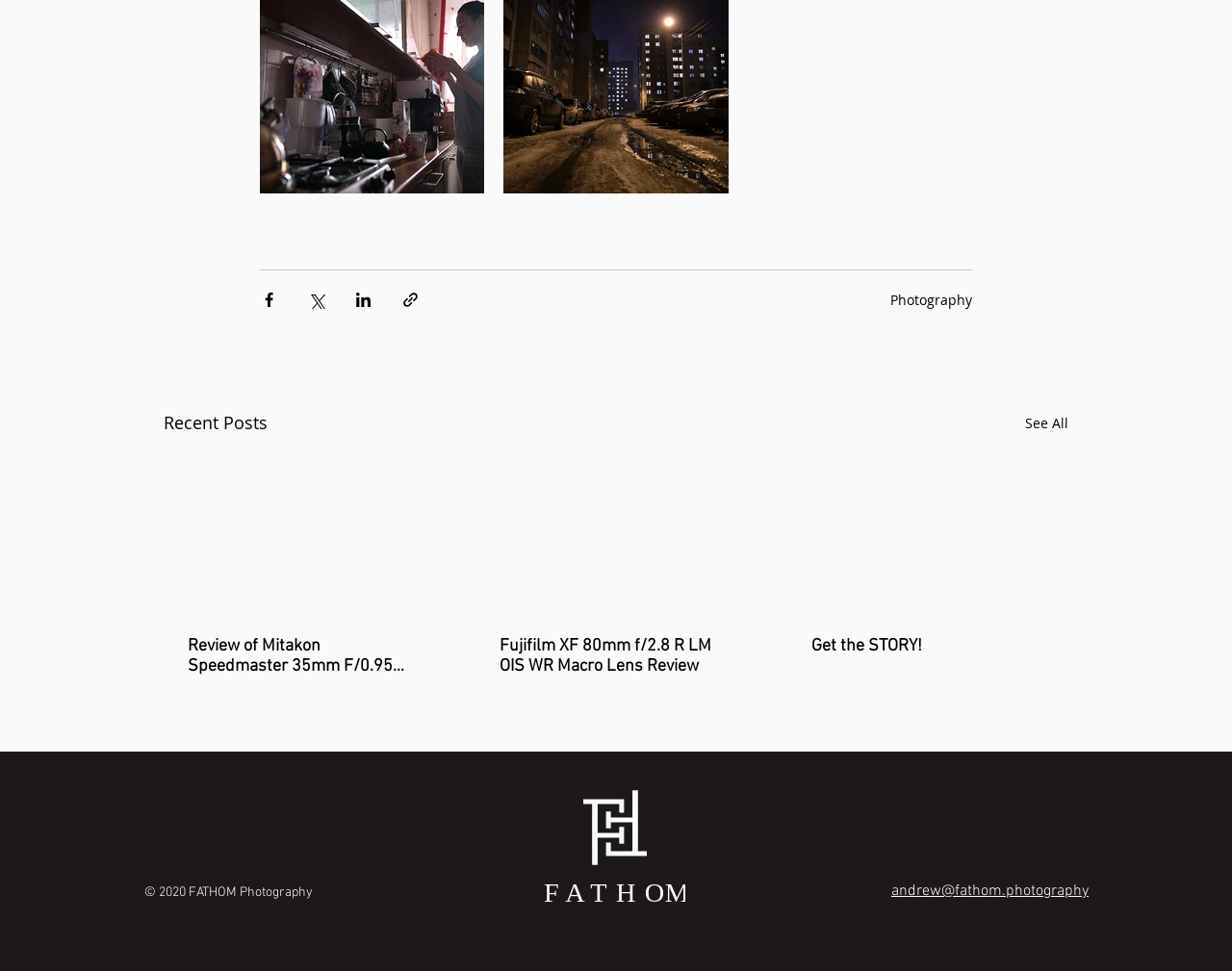Locate the bounding box of the user interface element based on this description: "Get the STORY!".

[0.64, 0.471, 0.865, 0.733]